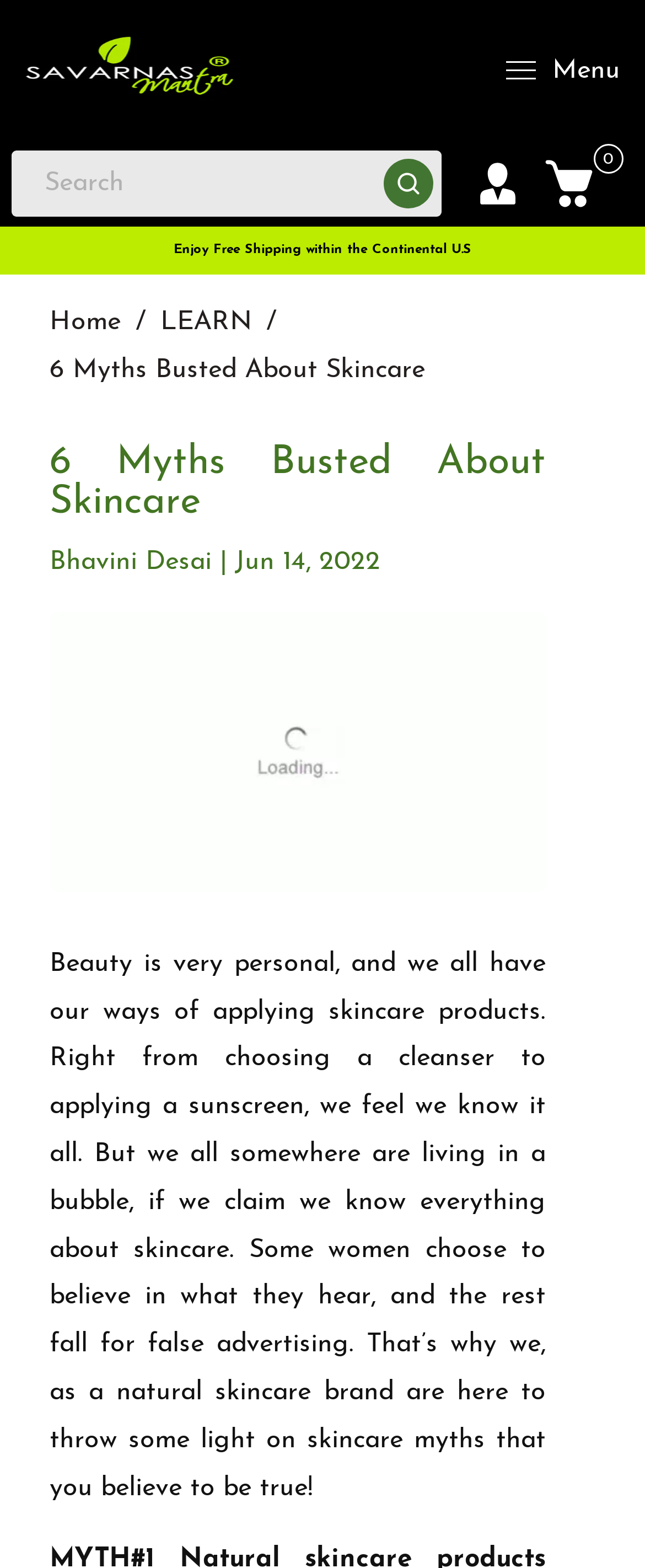Show the bounding box coordinates for the HTML element described as: "6 Myths Busted About Skincare".

[0.077, 0.283, 0.846, 0.334]